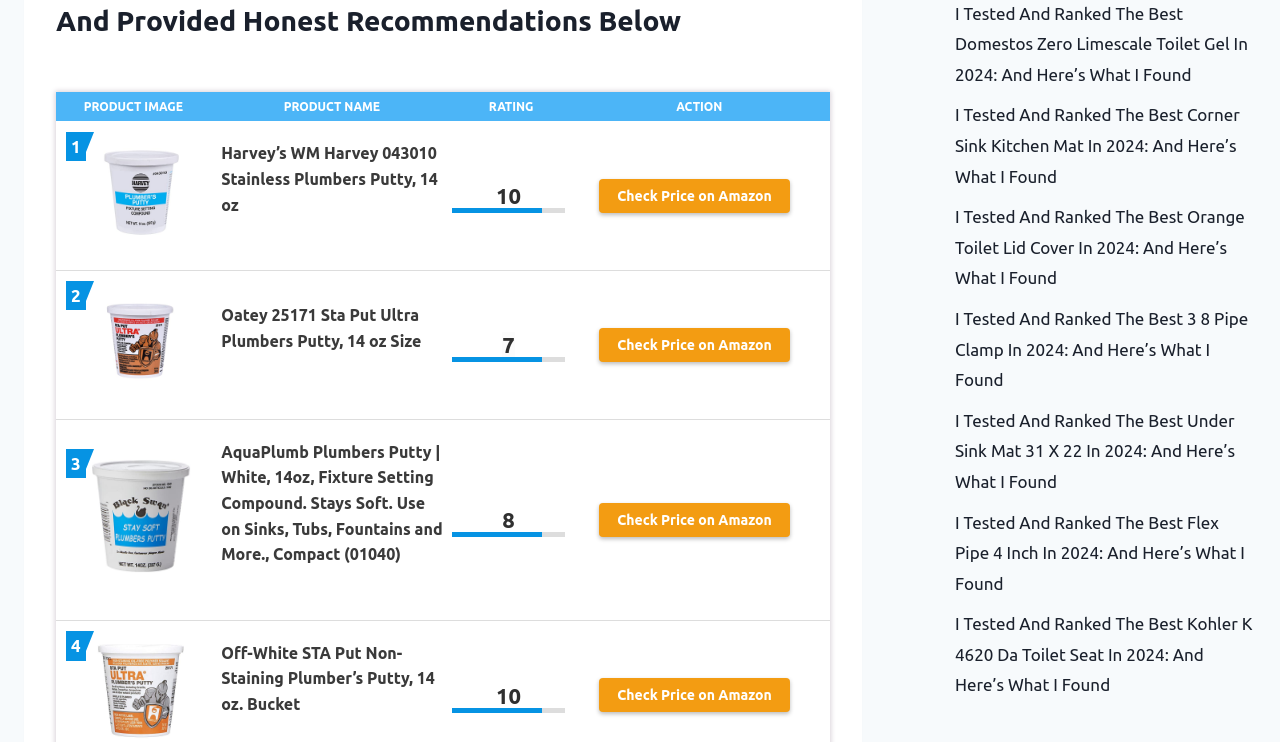Specify the bounding box coordinates (top-left x, top-left y, bottom-right x, bottom-right y) of the UI element in the screenshot that matches this description: Check Price on Amazon

[0.468, 0.241, 0.617, 0.287]